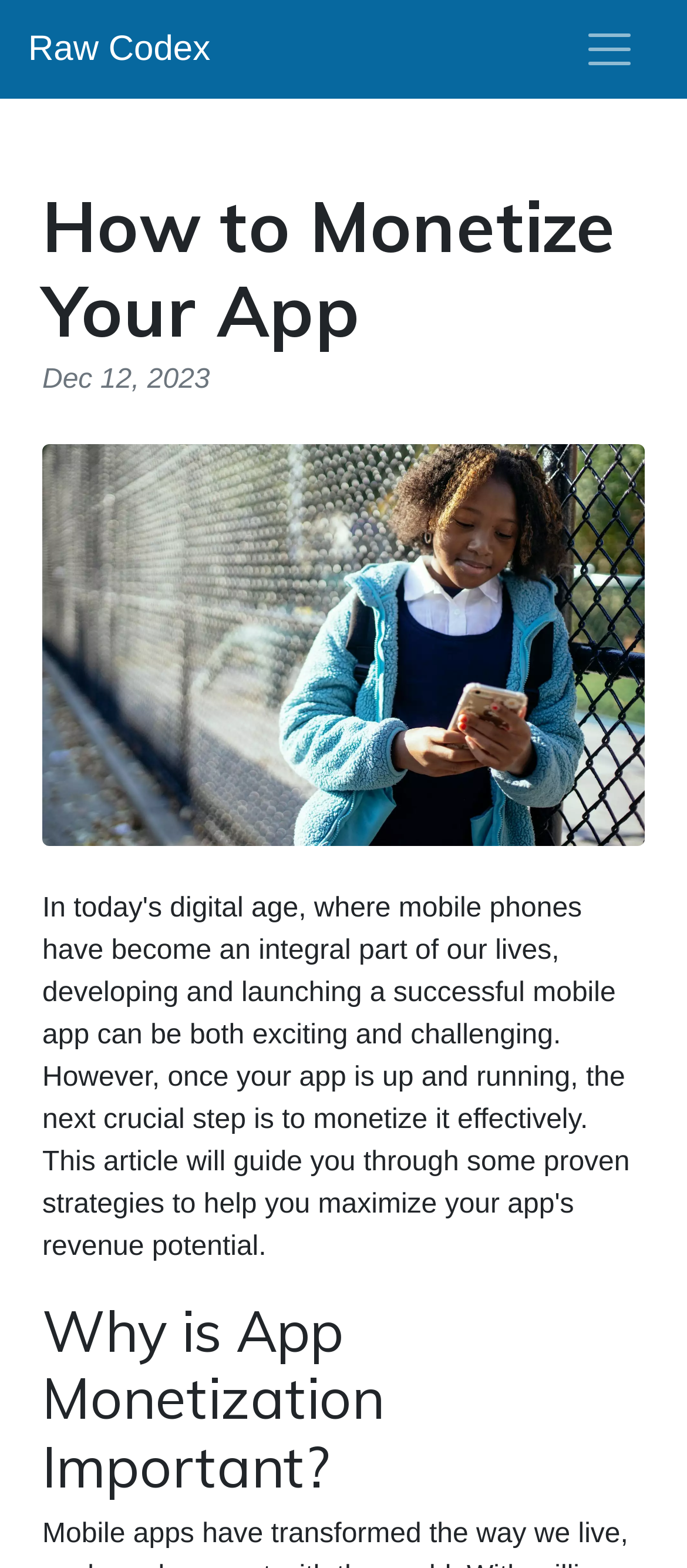What is the link at the top left corner?
Please provide a comprehensive answer based on the contents of the image.

I found a link element at the top left corner of the webpage, located at [0.041, 0.009, 0.306, 0.054], which has the text 'Raw Codex', indicating that it is a link to an external resource or webpage.